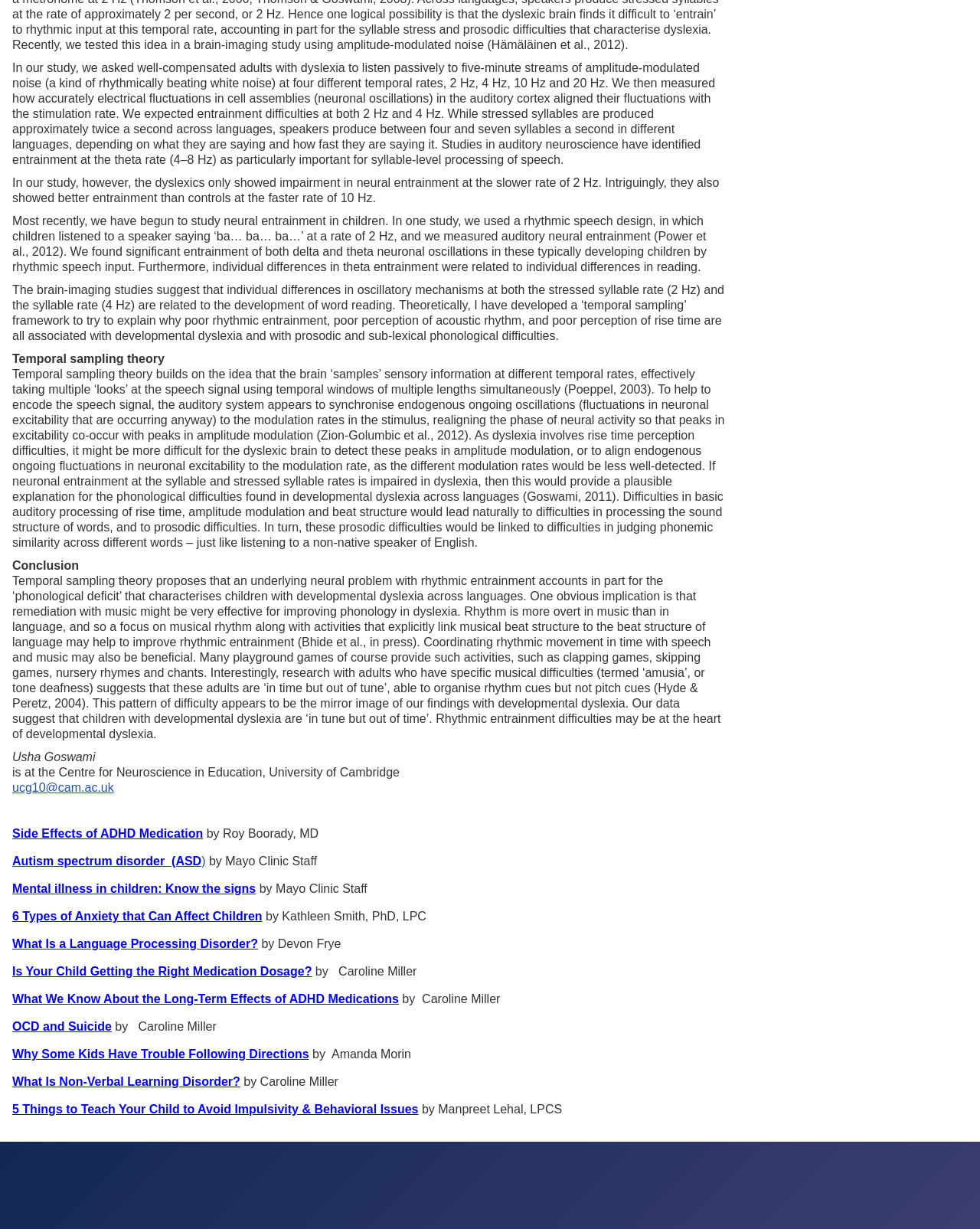Locate the bounding box coordinates of the UI element described by: "Side Effects of ADHD Medication". The bounding box coordinates should consist of four float numbers between 0 and 1, i.e., [left, top, right, bottom].

[0.012, 0.673, 0.207, 0.683]